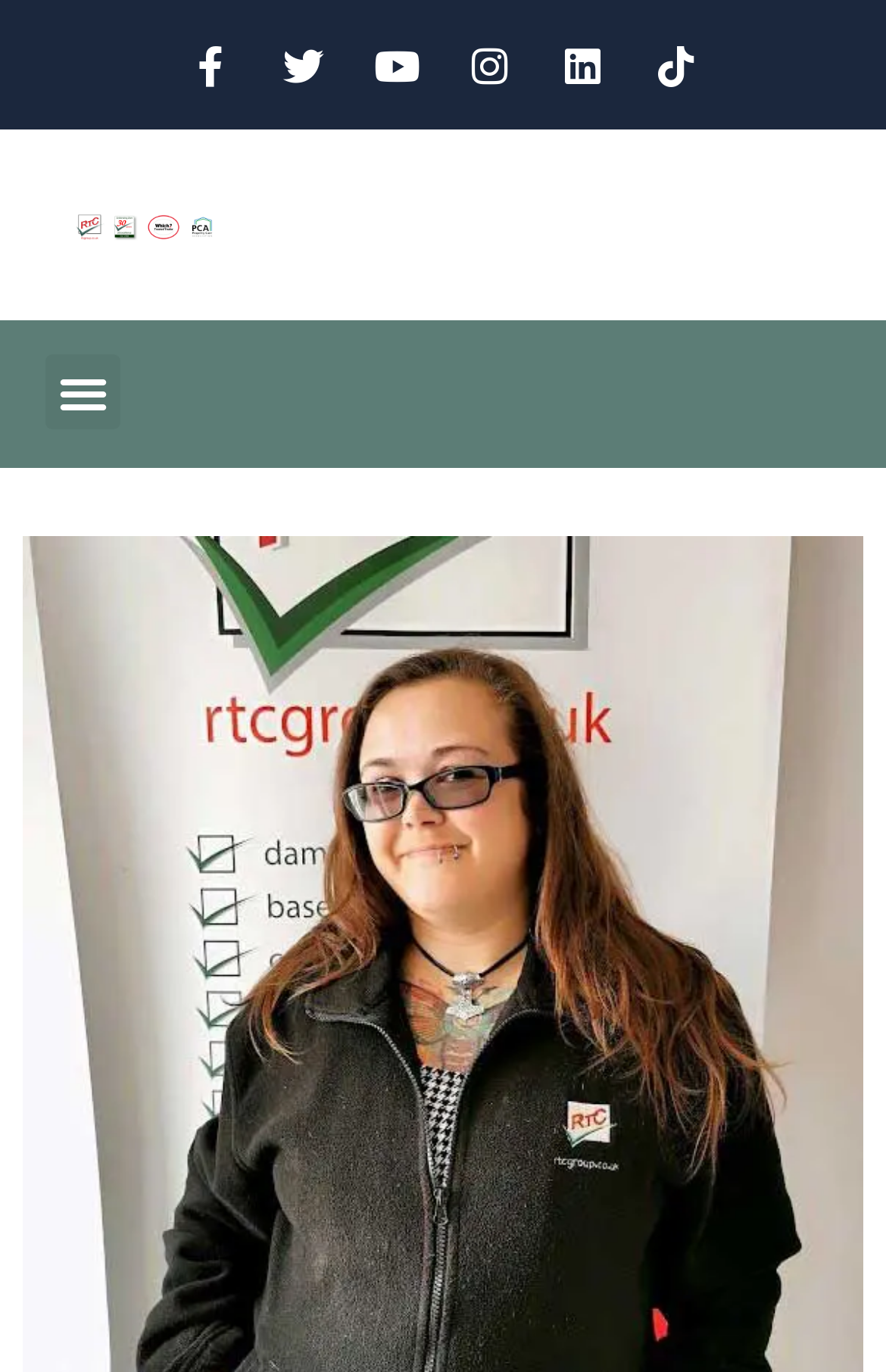Predict the bounding box of the UI element that fits this description: "Tiktok".

[0.717, 0.018, 0.809, 0.078]